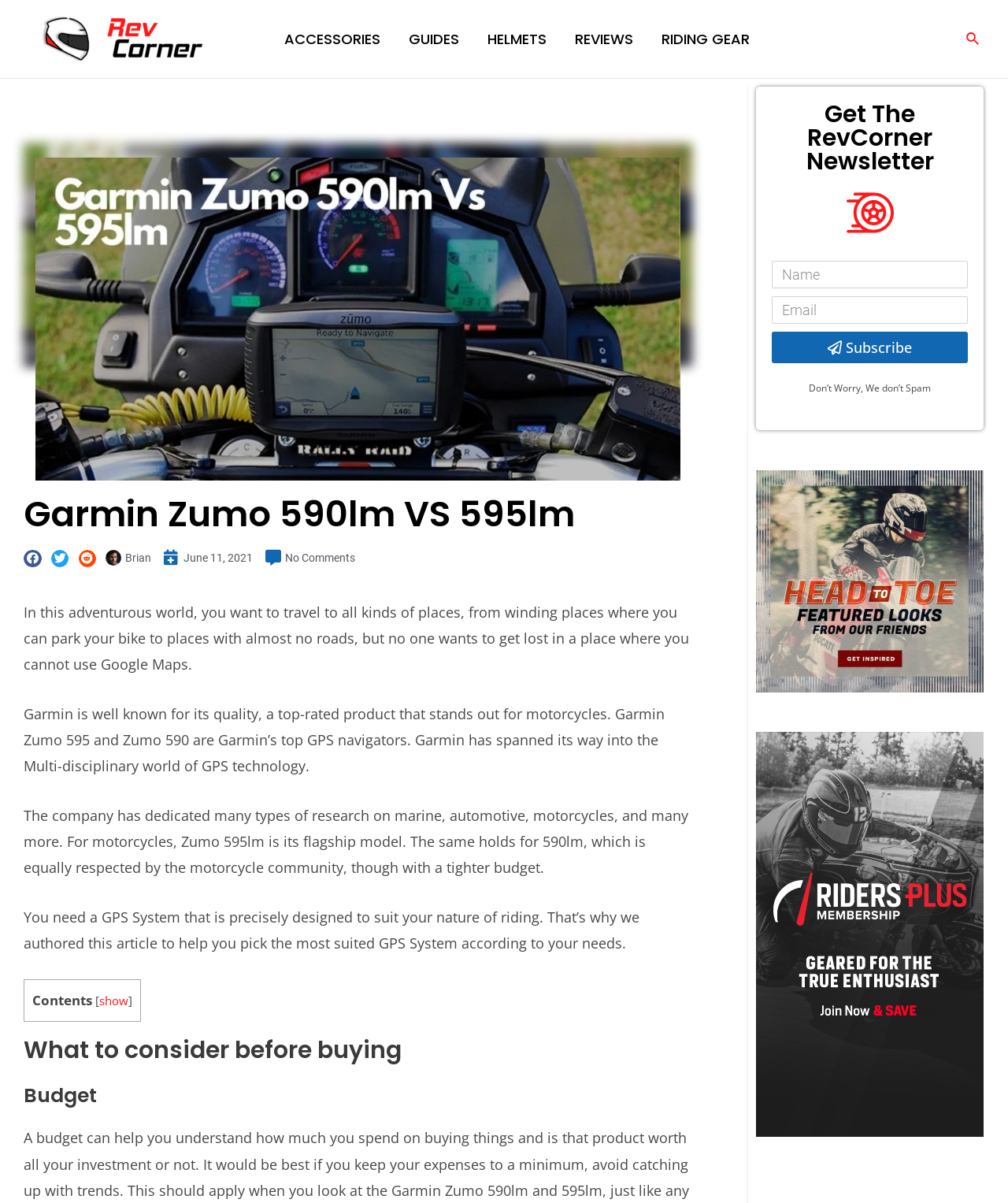Identify the bounding box for the element characterized by the following description: "alt="facebook"".

None